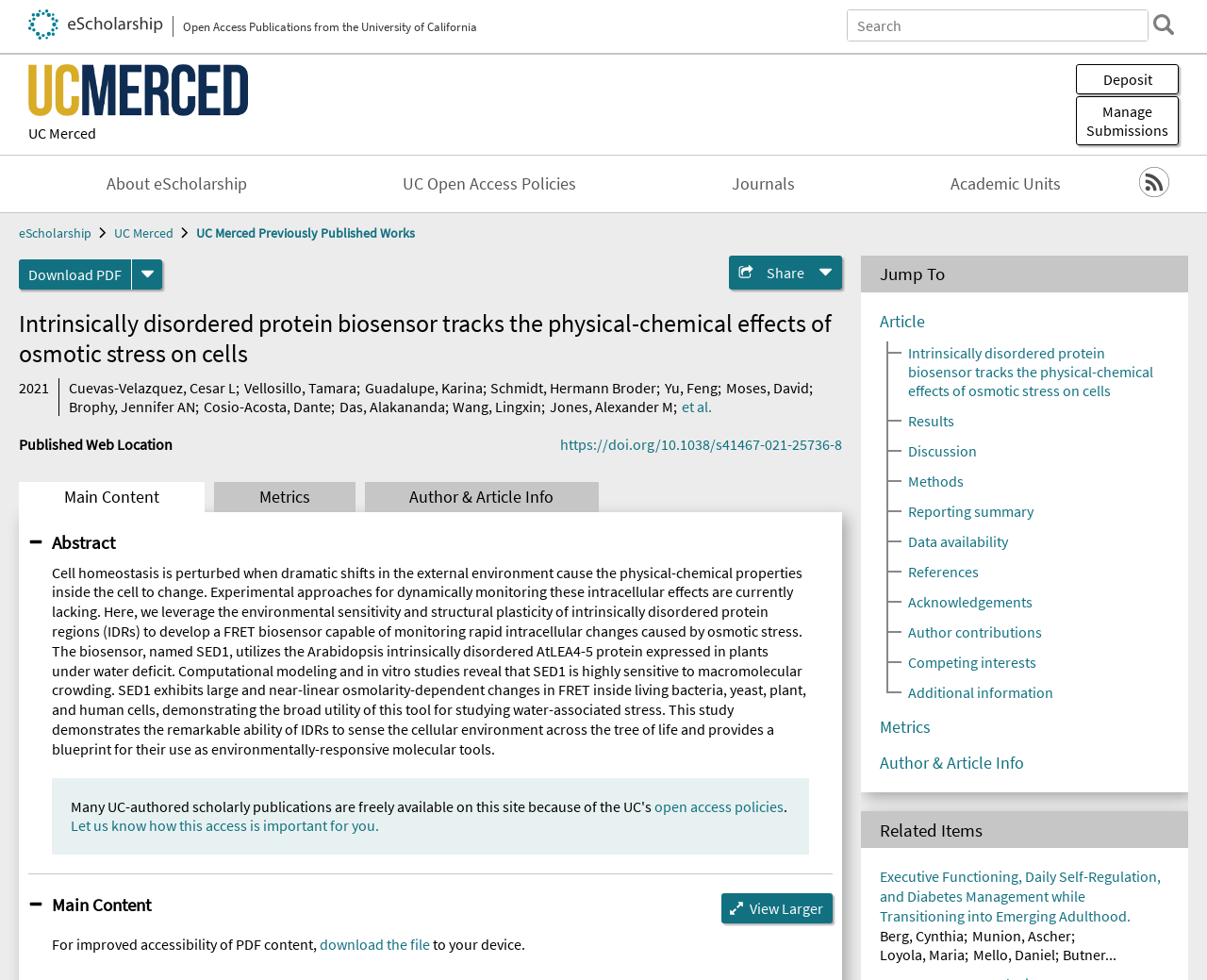Using the element description Das, Alakananda, predict the bounding box coordinates for the UI element. Provide the coordinates in (top-left x, top-left y, bottom-right x, bottom-right y) format with values ranging from 0 to 1.

[0.281, 0.405, 0.368, 0.424]